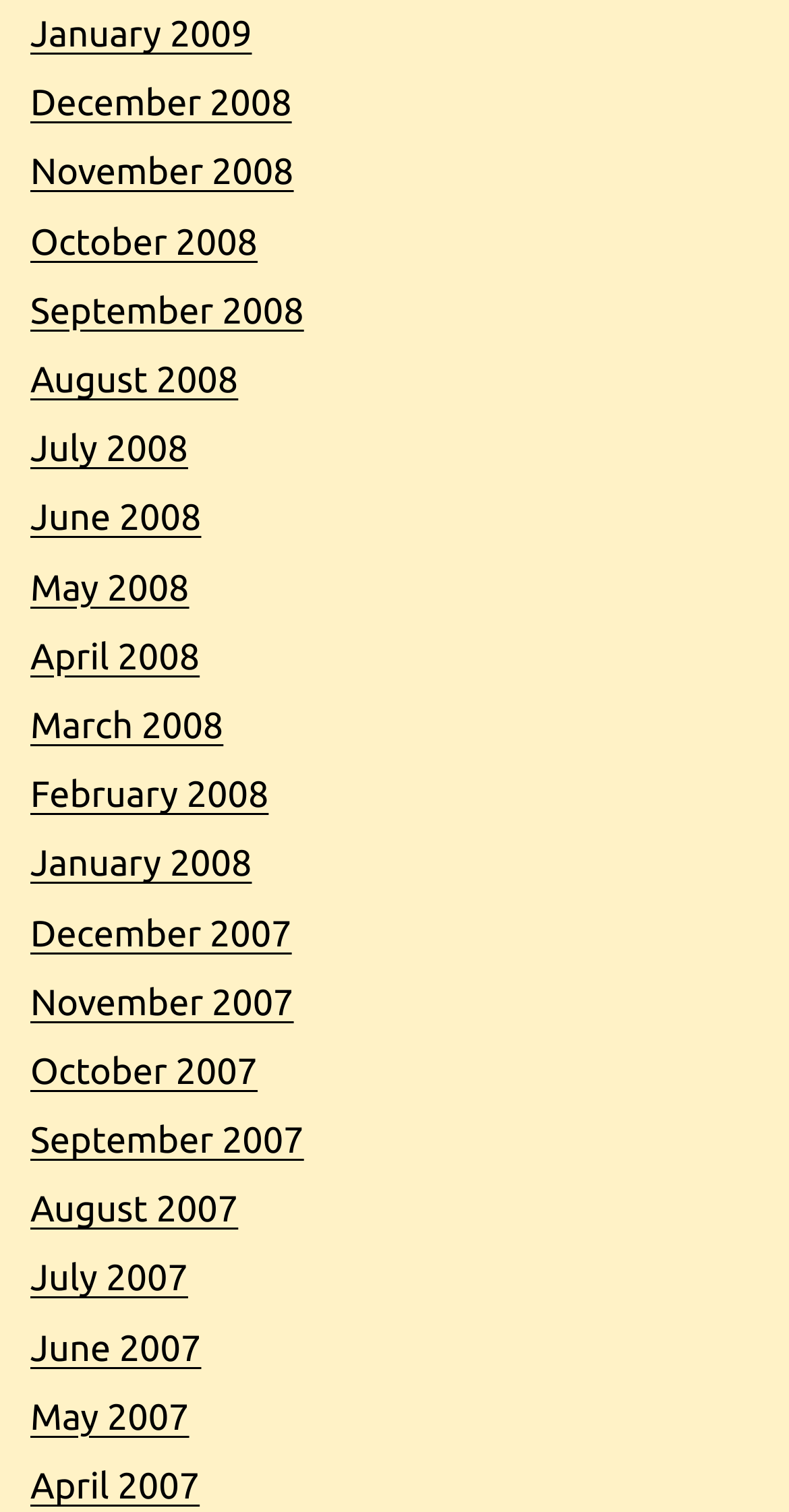How many links are there in the first row?
Please provide a single word or phrase in response based on the screenshot.

5